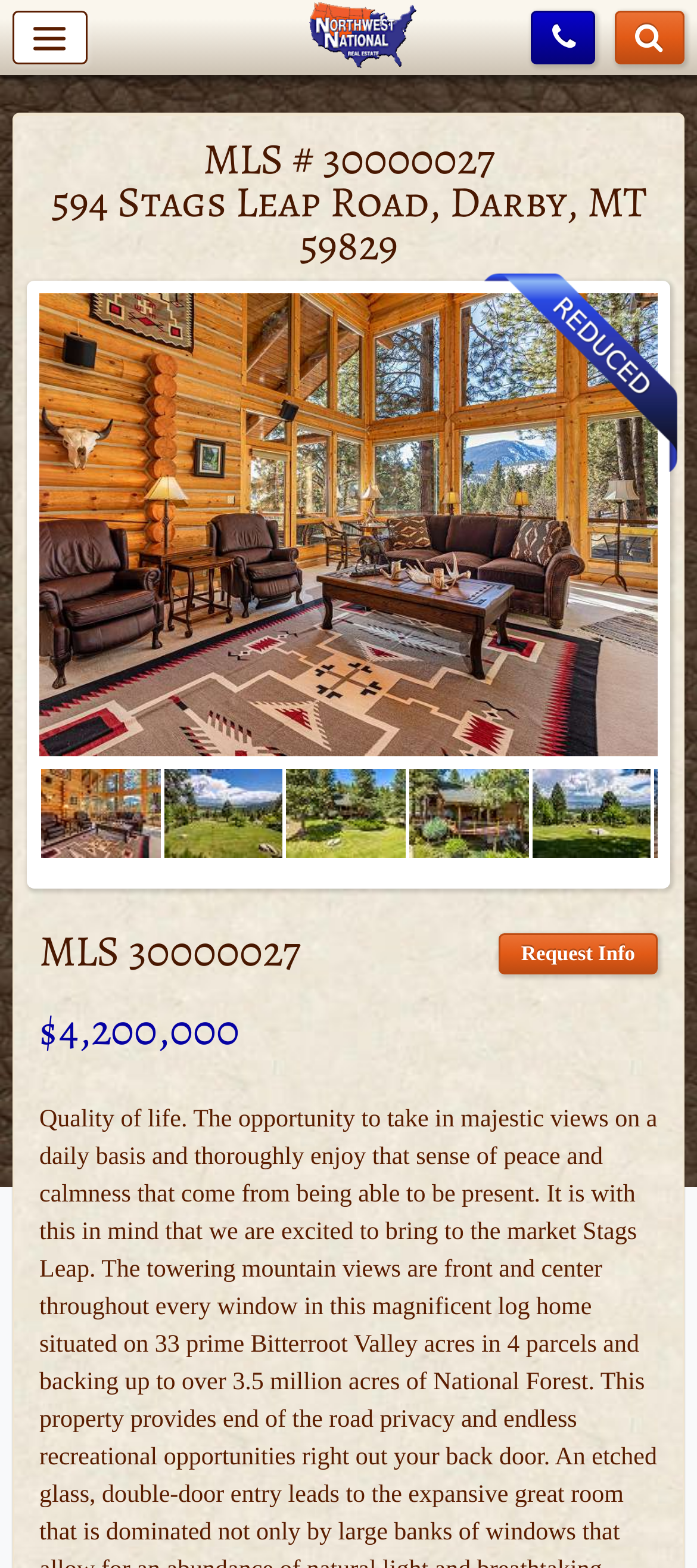Use a single word or phrase to answer this question: 
What is the MLS number of the property?

30000027